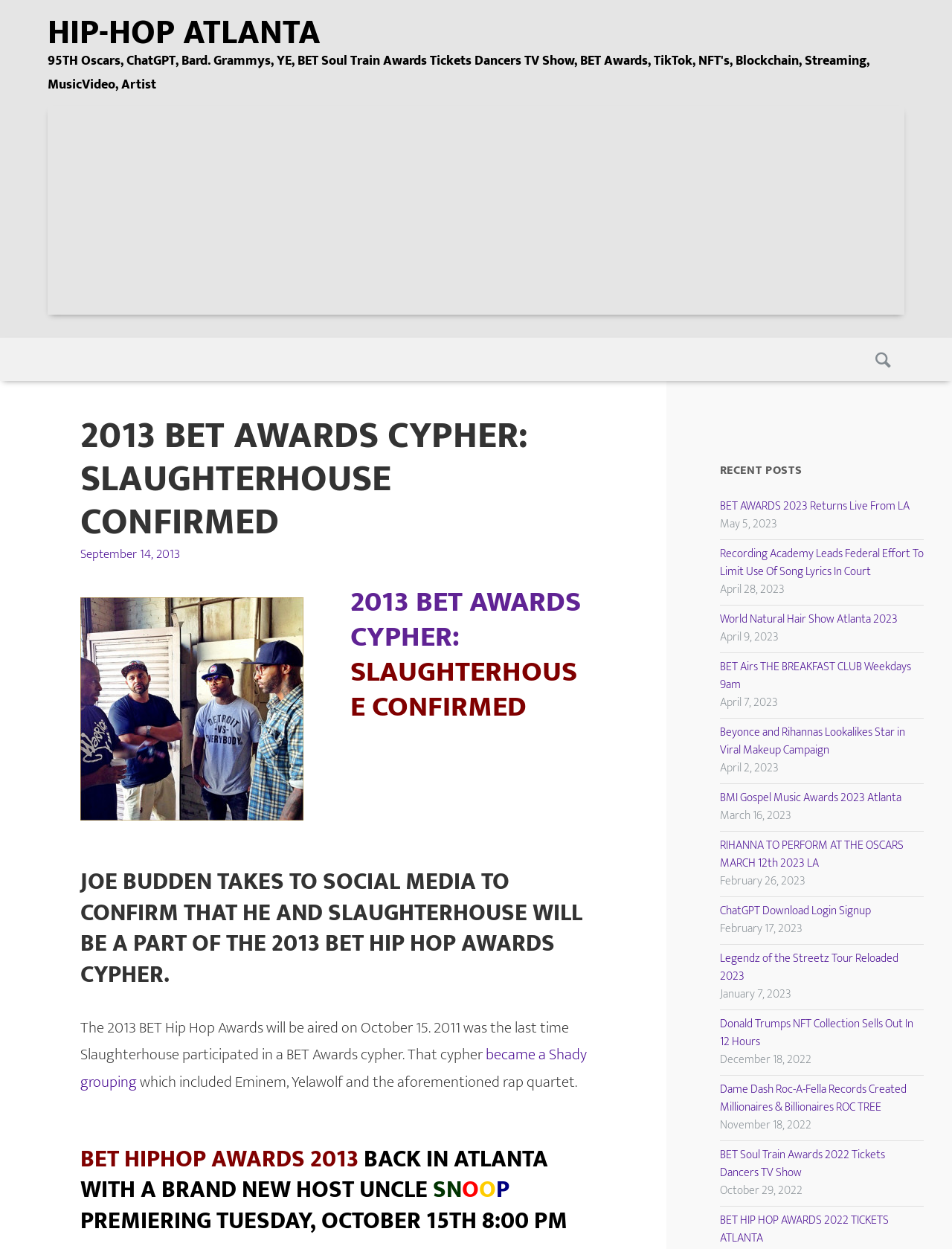Provide the bounding box coordinates for the area that should be clicked to complete the instruction: "Click on the link to read about Slaughterhouse joining 2013 BET Cypher".

[0.085, 0.435, 0.189, 0.452]